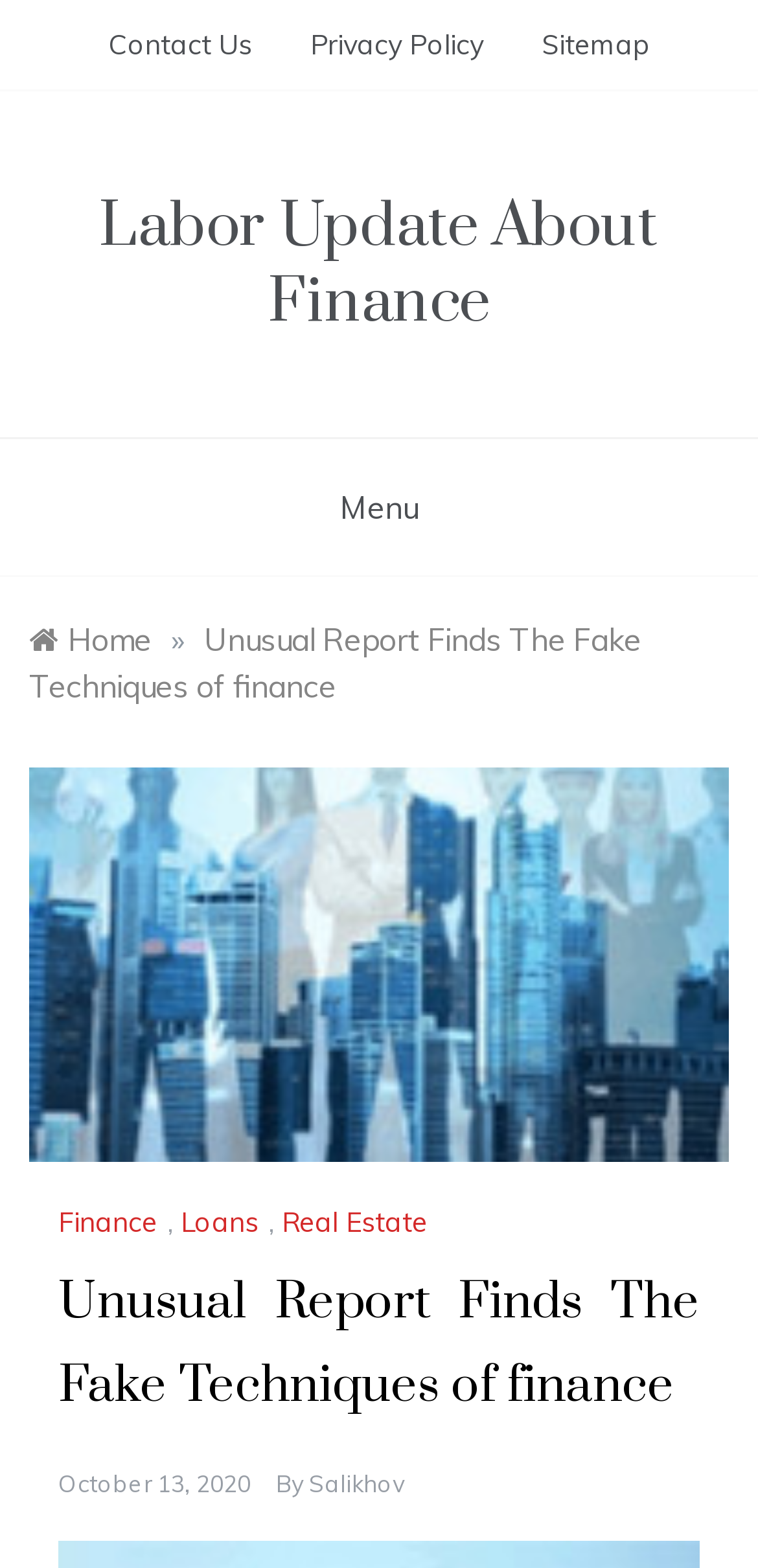Locate the bounding box coordinates of the clickable part needed for the task: "Go to Labor Update About Finance".

[0.131, 0.12, 0.869, 0.217]